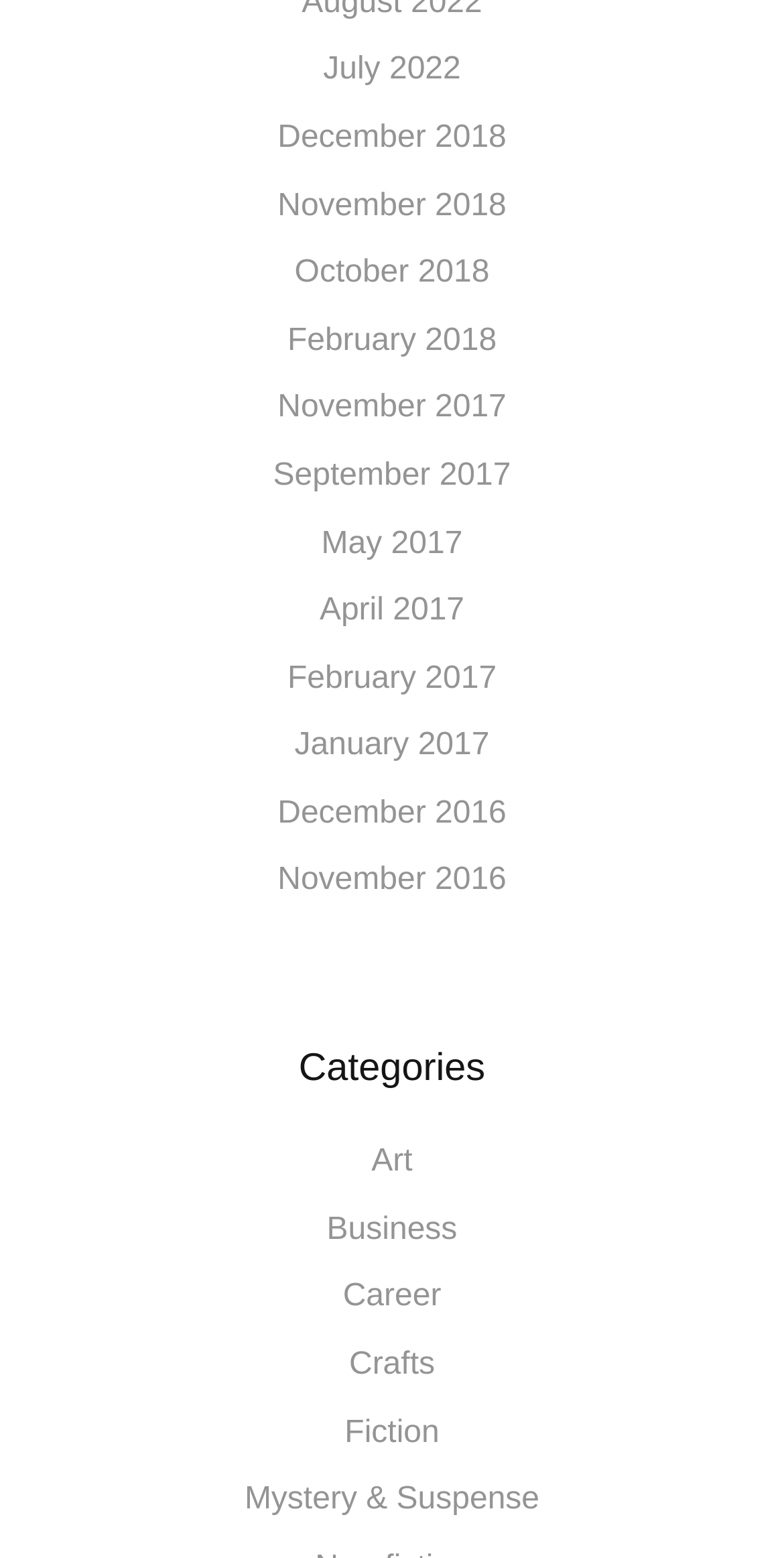How many months are listed? Analyze the screenshot and reply with just one word or a short phrase.

17